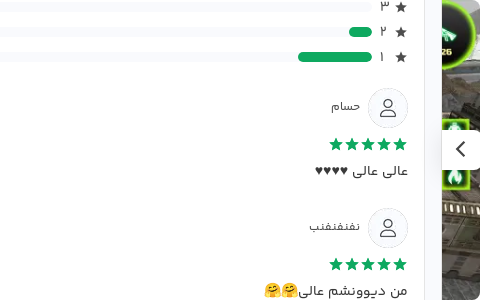Provide a rich and detailed narrative of the image.

The image displays a section of user reviews for the mobile game "Dragon Robot 2." It features two user comments, attributed to individuals named حسام and نفنفنفنب. Each user has rated the game 5 stars, reflecting their enthusiasm and satisfaction. حسام expresses his opinion with a comment praising the game as "عالی عالی" (very good), followed by heart emojis, while نفنفنفنب shares a similar sentiment, stating, "من دیوونشم عالی" (I'm crazy about it, it's great). This review section reflects positive feedback from players, showcasing their engagement and appreciation of the game.